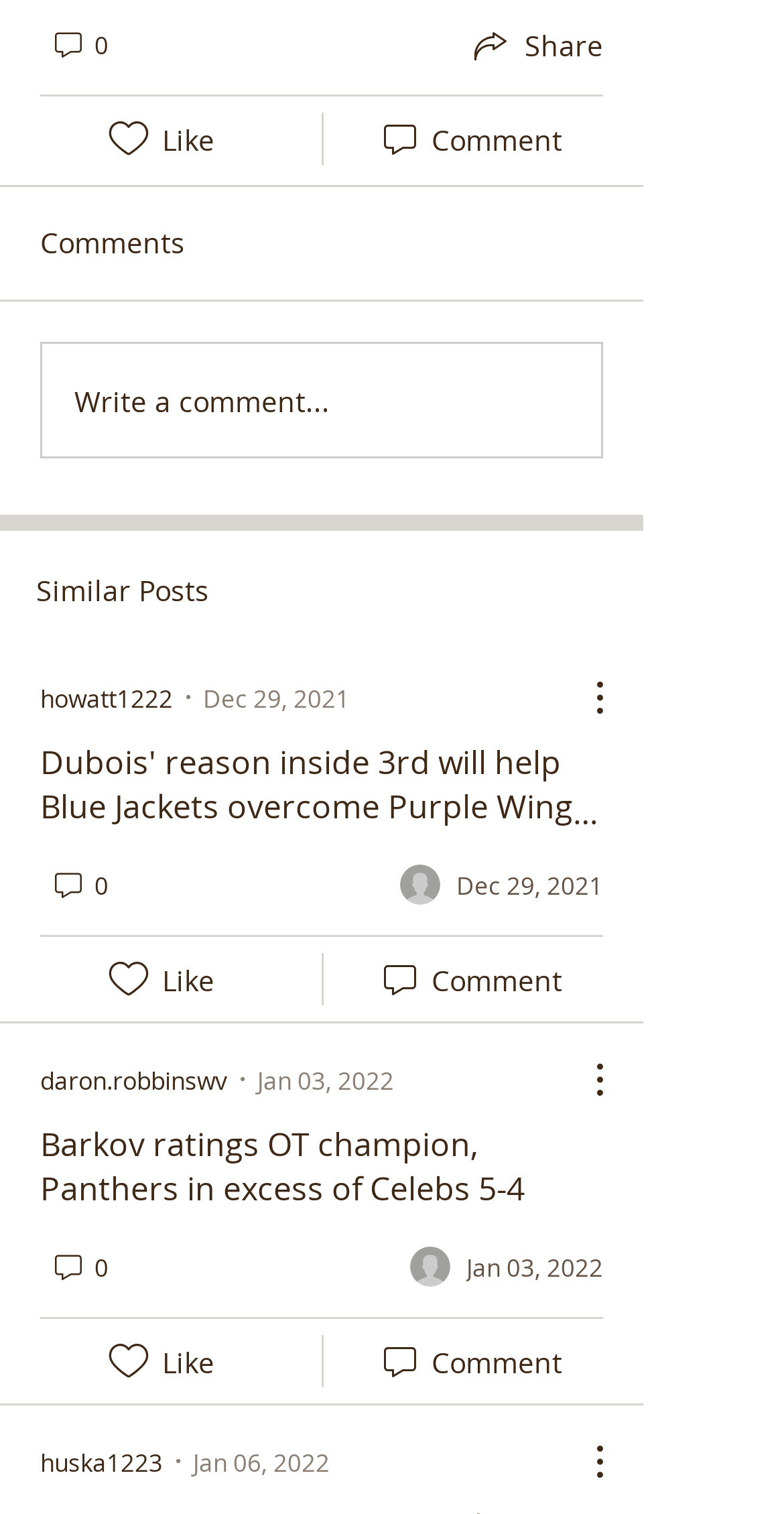Identify the bounding box coordinates of the section that should be clicked to achieve the task described: "Like the post".

[0.13, 0.076, 0.197, 0.108]